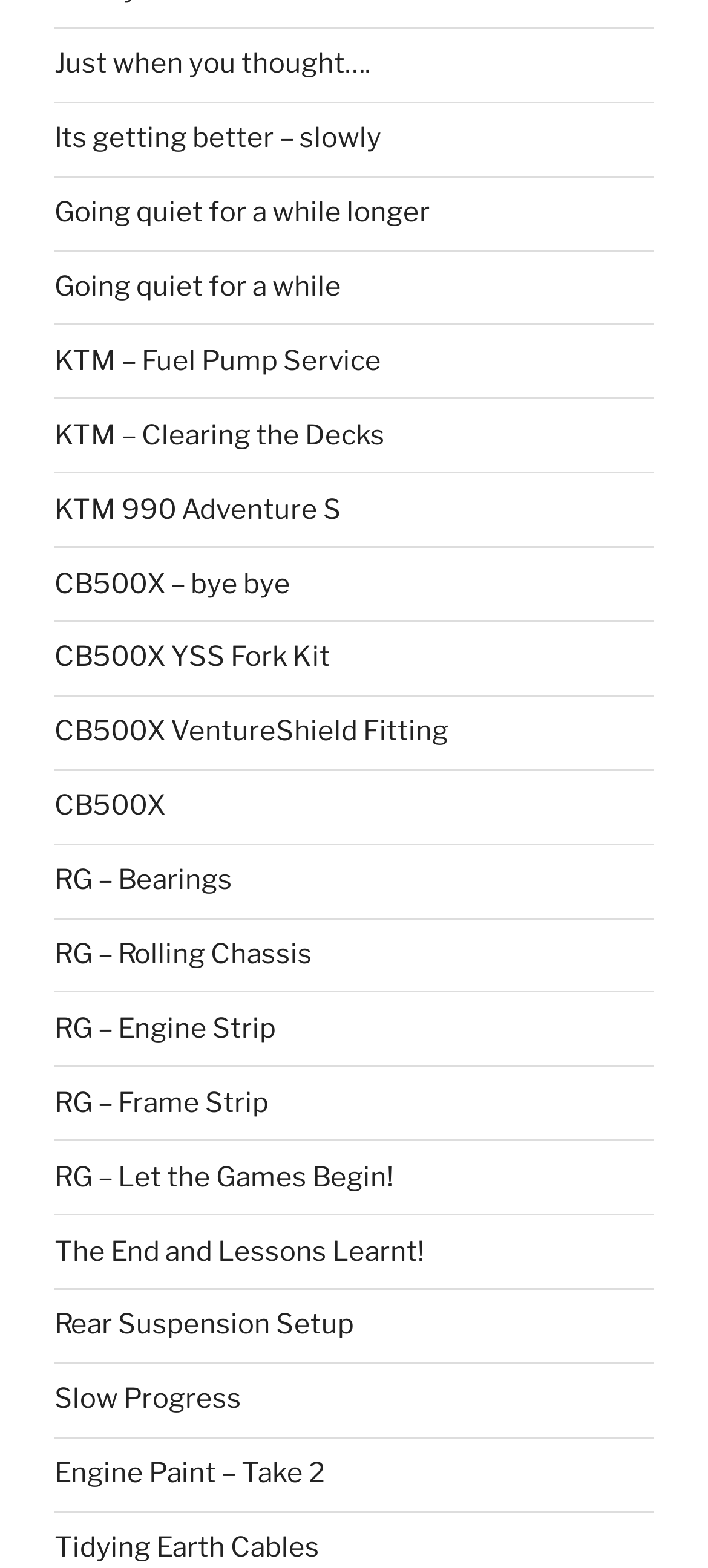Please find the bounding box coordinates for the clickable element needed to perform this instruction: "explore the topic 'CB500X'".

[0.077, 0.504, 0.233, 0.524]